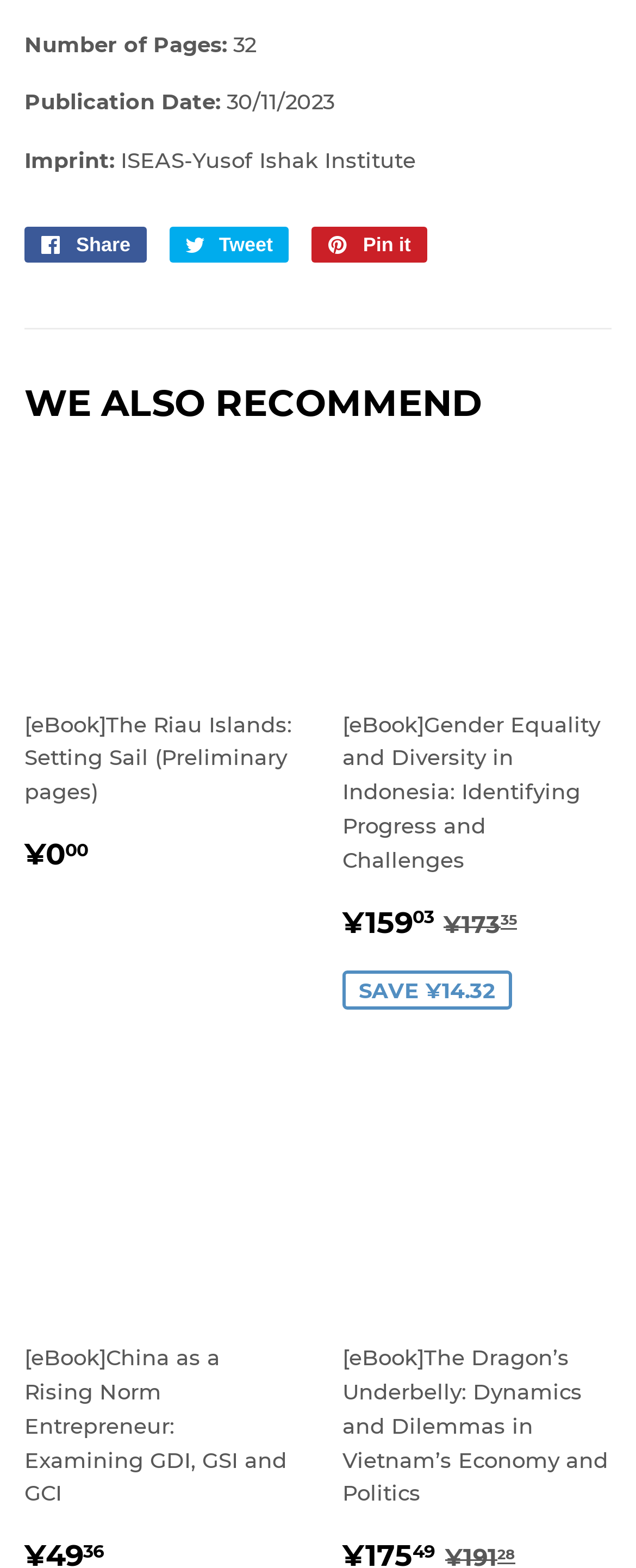What is the imprint of the publication? Refer to the image and provide a one-word or short phrase answer.

ISEAS-Yusof Ishak Institute